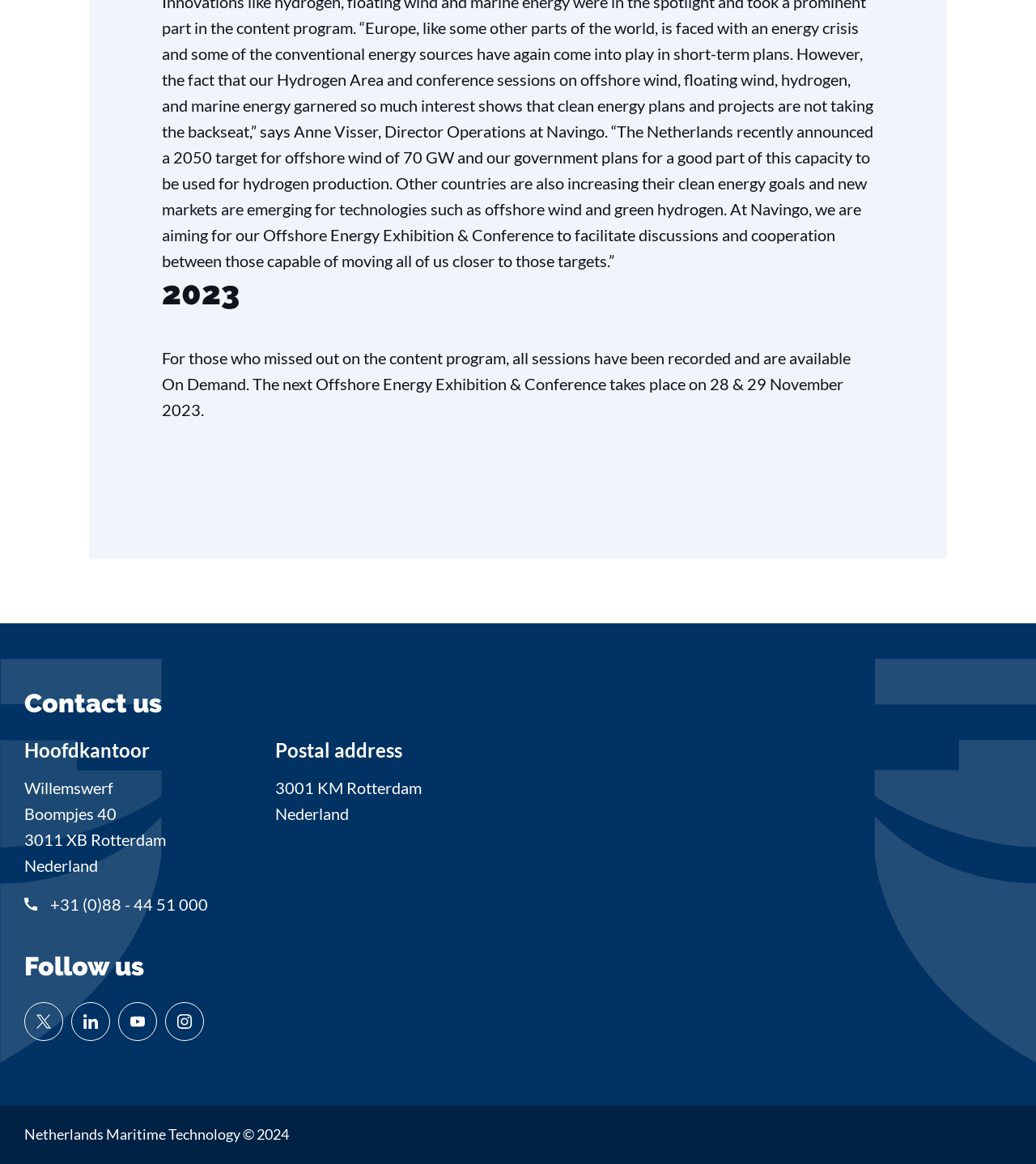How can you contact the company by phone?
Please answer the question with a single word or phrase, referencing the image.

+31 (0)88 - 44 51 000